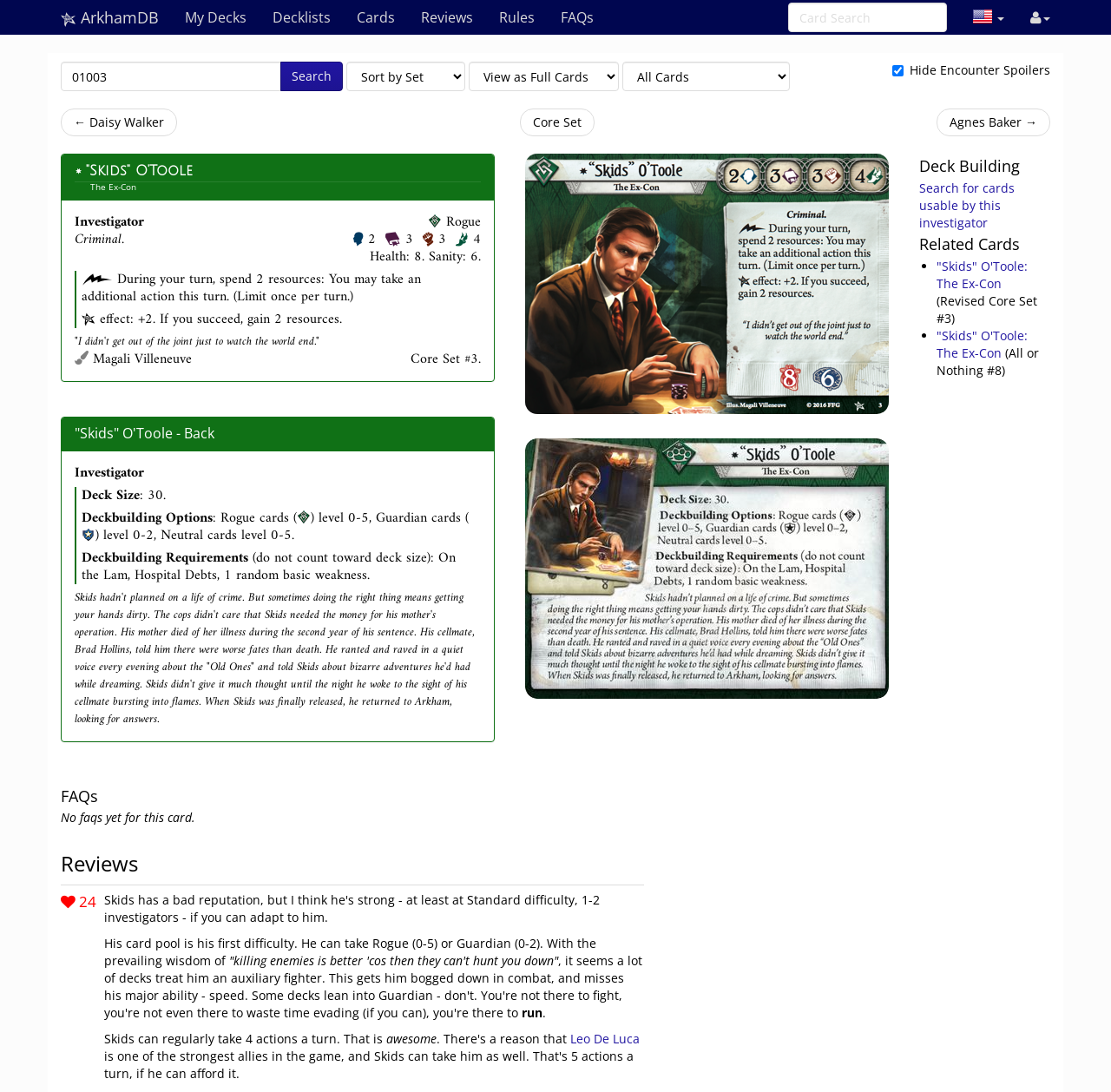How many actions can Skids take in a turn?
Craft a detailed and extensive response to the question.

The information about Skids' ability to take actions can be found in the review text 'Skids can regularly take 4 actions a turn.' which is located in the 'Reviews' section.